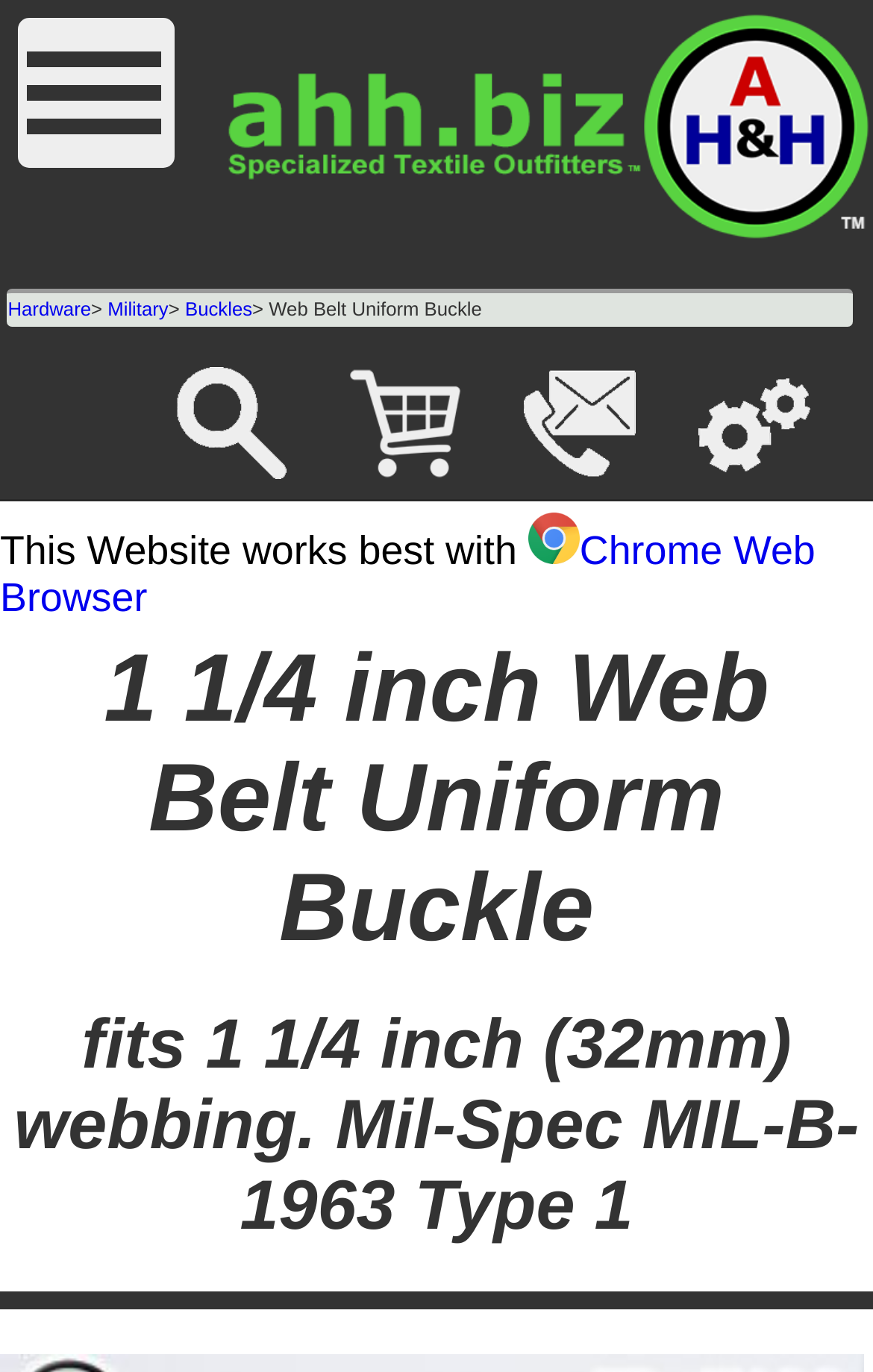What is the material of the buckle?
Refer to the image and respond with a one-word or short-phrase answer.

Solid Brass